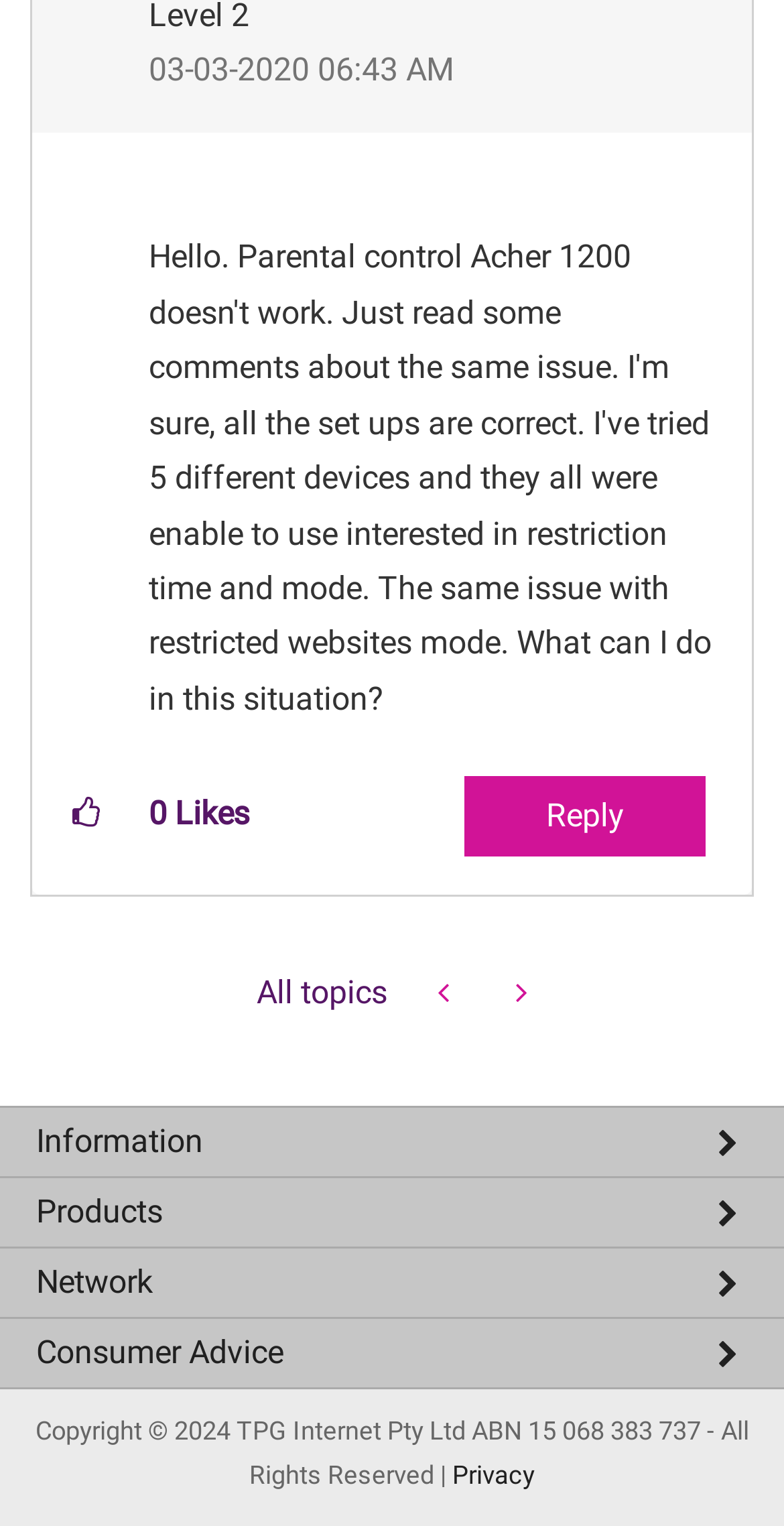Answer succinctly with a single word or phrase:
What are the categories of products offered?

NBN Plans, Home Wireless Broadband, 5G Home Broadband, Fibre to the Building